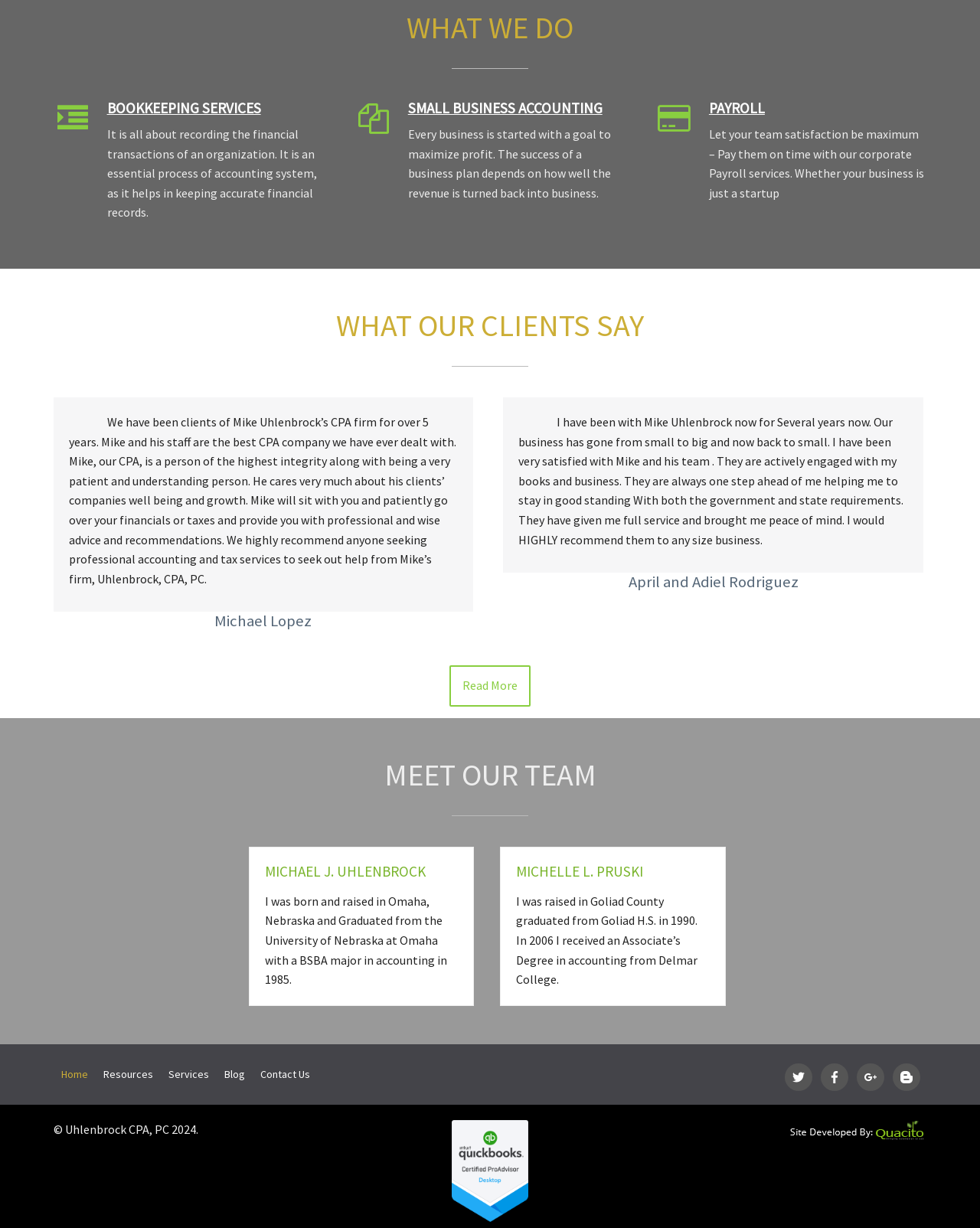Find the bounding box coordinates corresponding to the UI element with the description: "Blog". The coordinates should be formatted as [left, top, right, bottom], with values as floats between 0 and 1.

[0.221, 0.863, 0.257, 0.887]